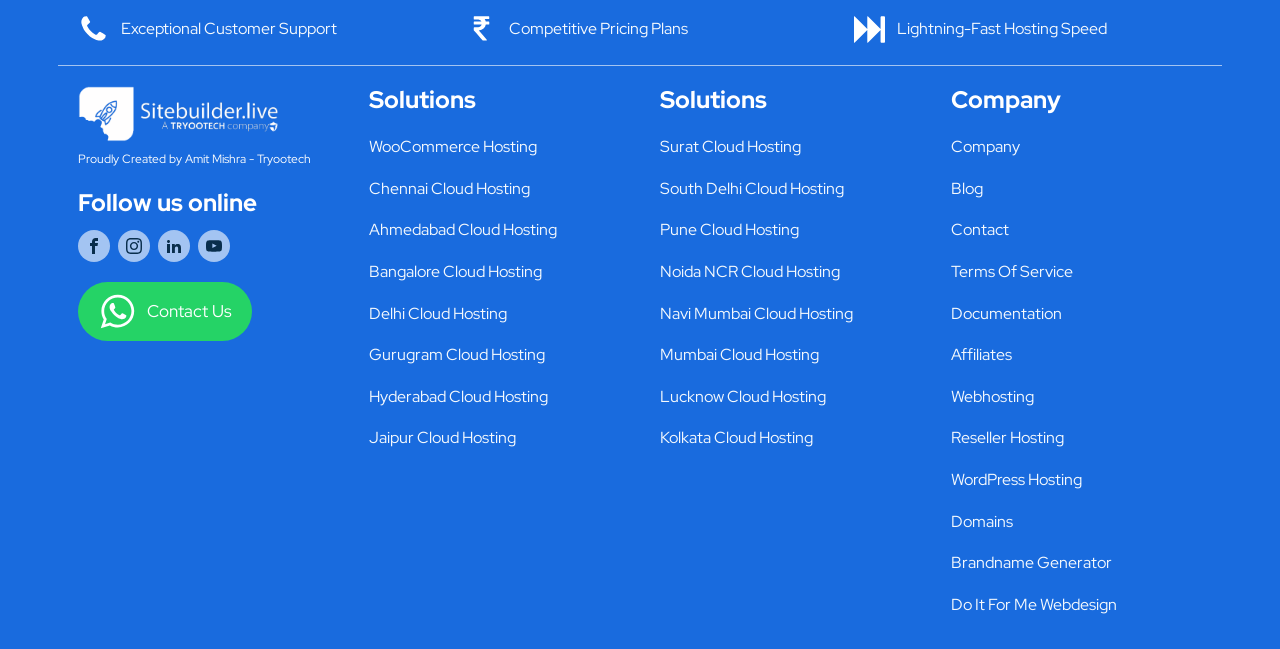Please locate the bounding box coordinates of the element that should be clicked to complete the given instruction: "Contact Us".

[0.061, 0.435, 0.197, 0.526]